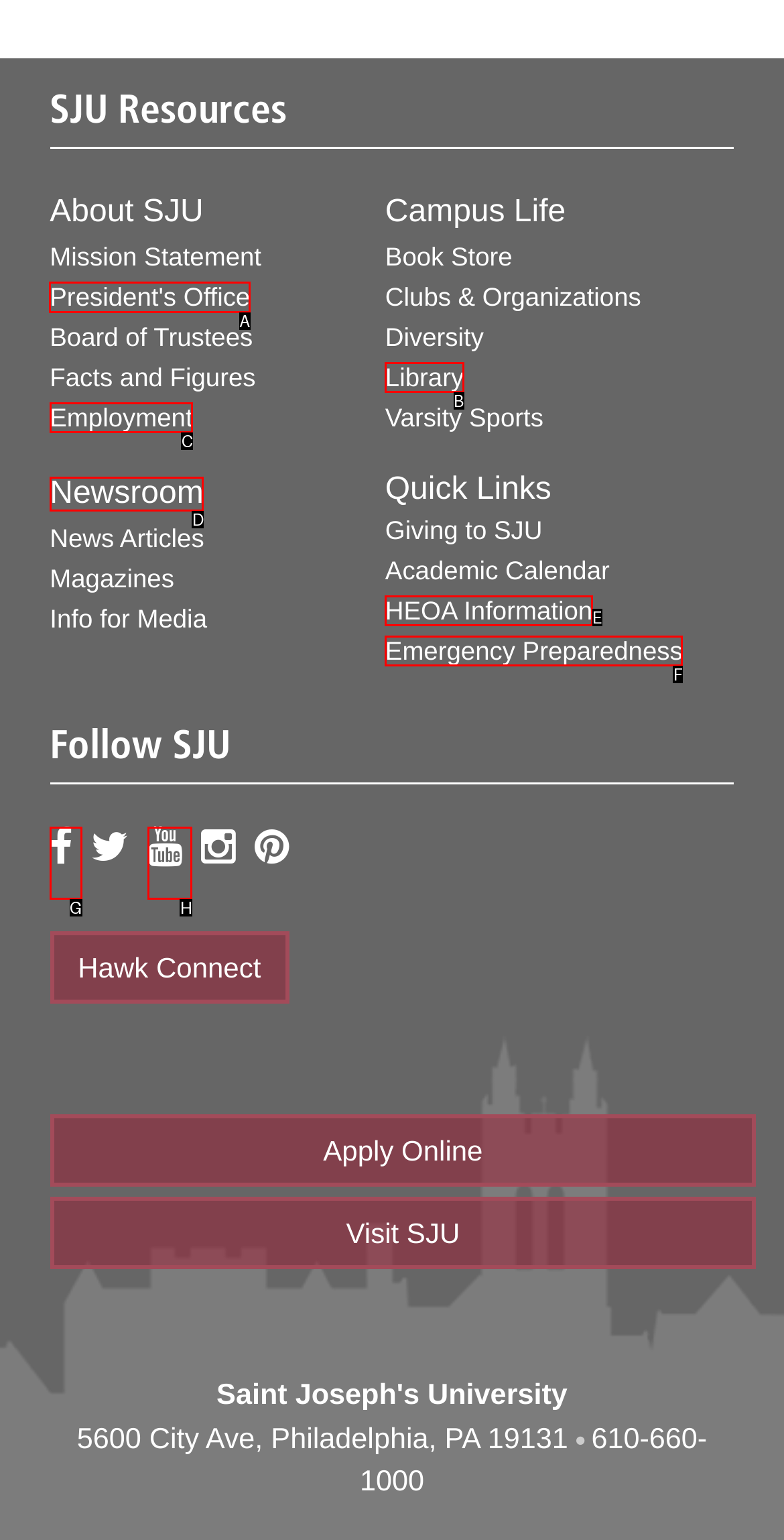Identify the correct UI element to click on to achieve the task: View the President's Office. Provide the letter of the appropriate element directly from the available choices.

A